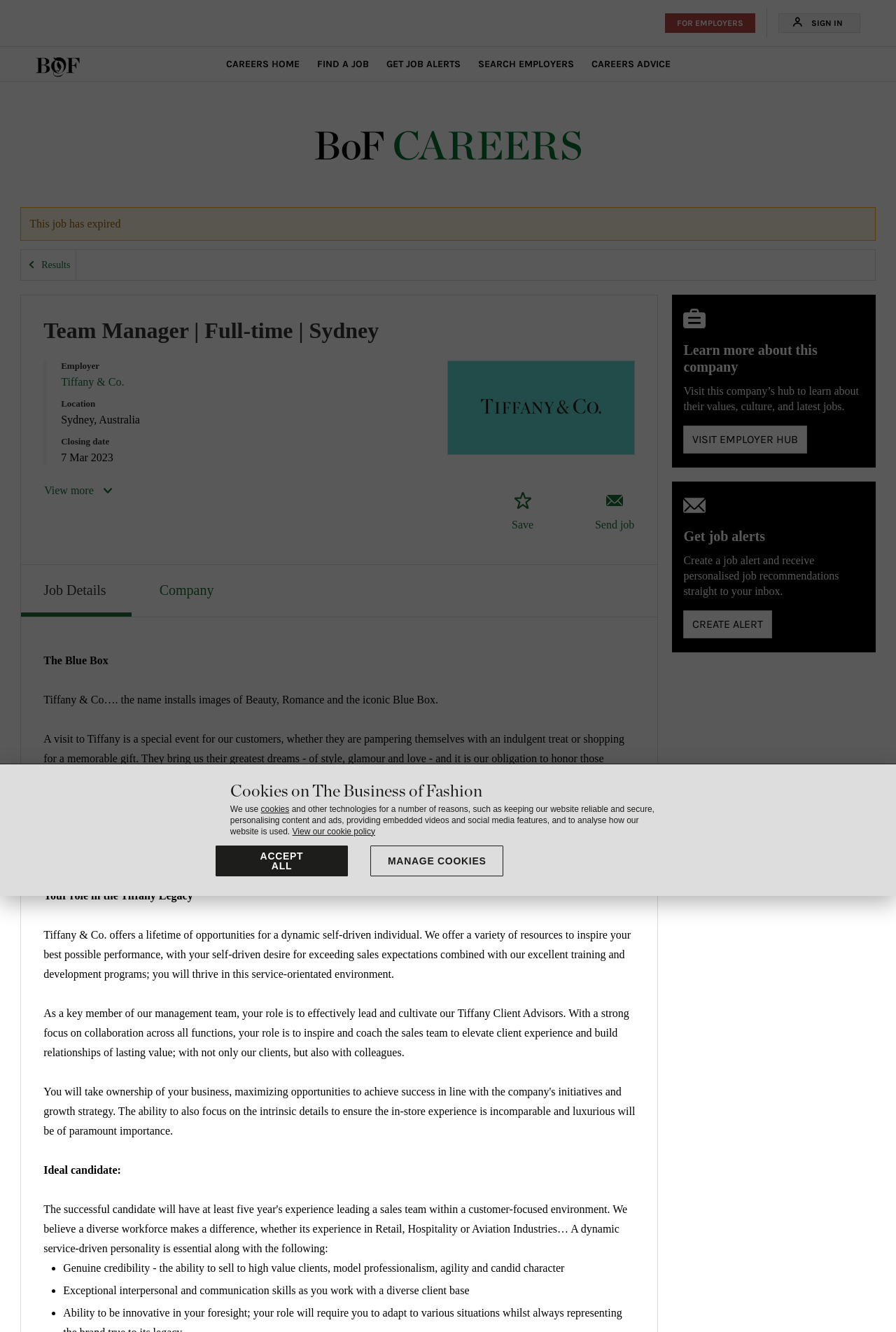Respond with a single word or phrase to the following question:
What is the role of the job?

Sales Manager